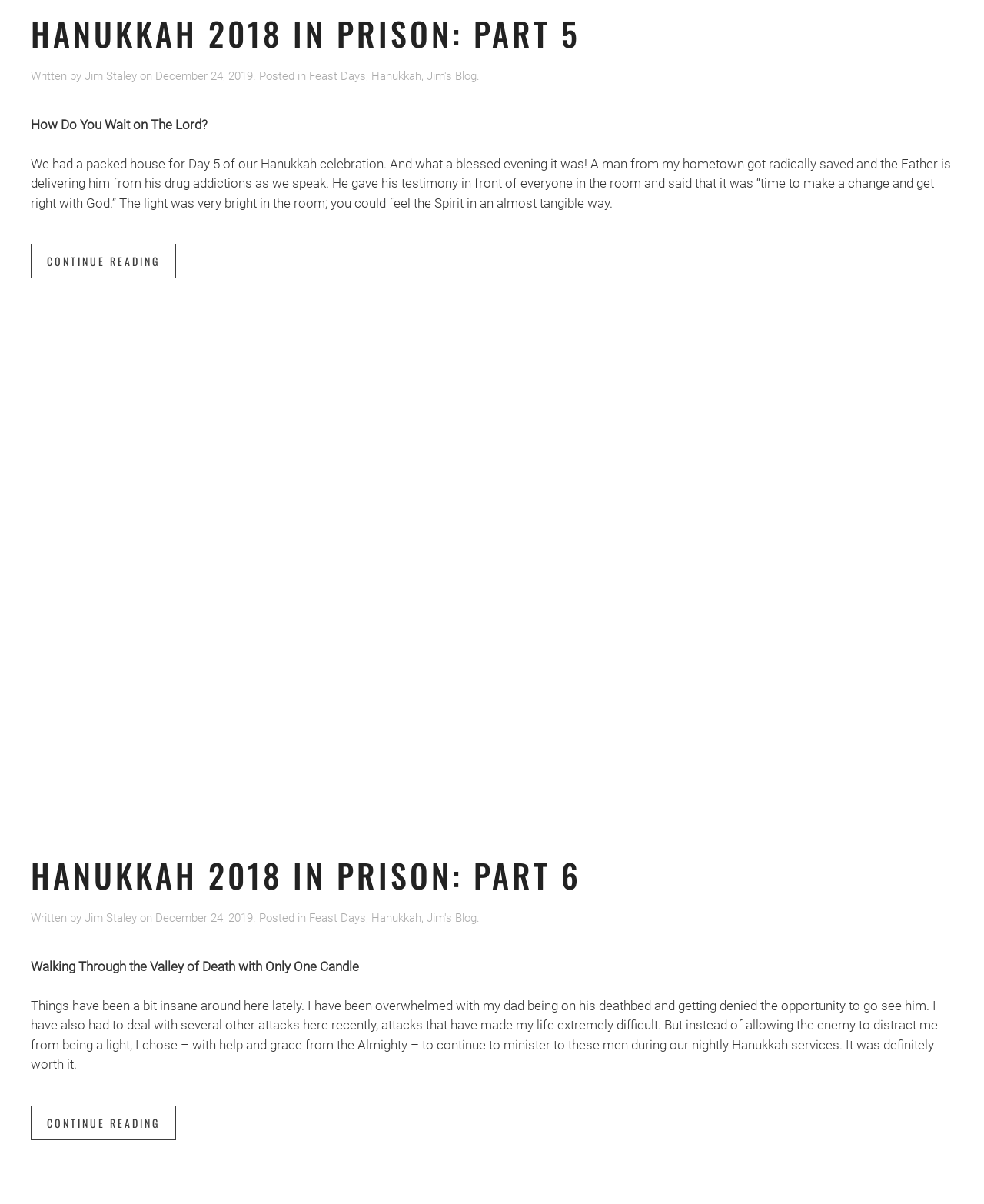Identify the bounding box for the described UI element. Provide the coordinates in (top-left x, top-left y, bottom-right x, bottom-right y) format with values ranging from 0 to 1: Hanukkah

[0.377, 0.057, 0.428, 0.069]